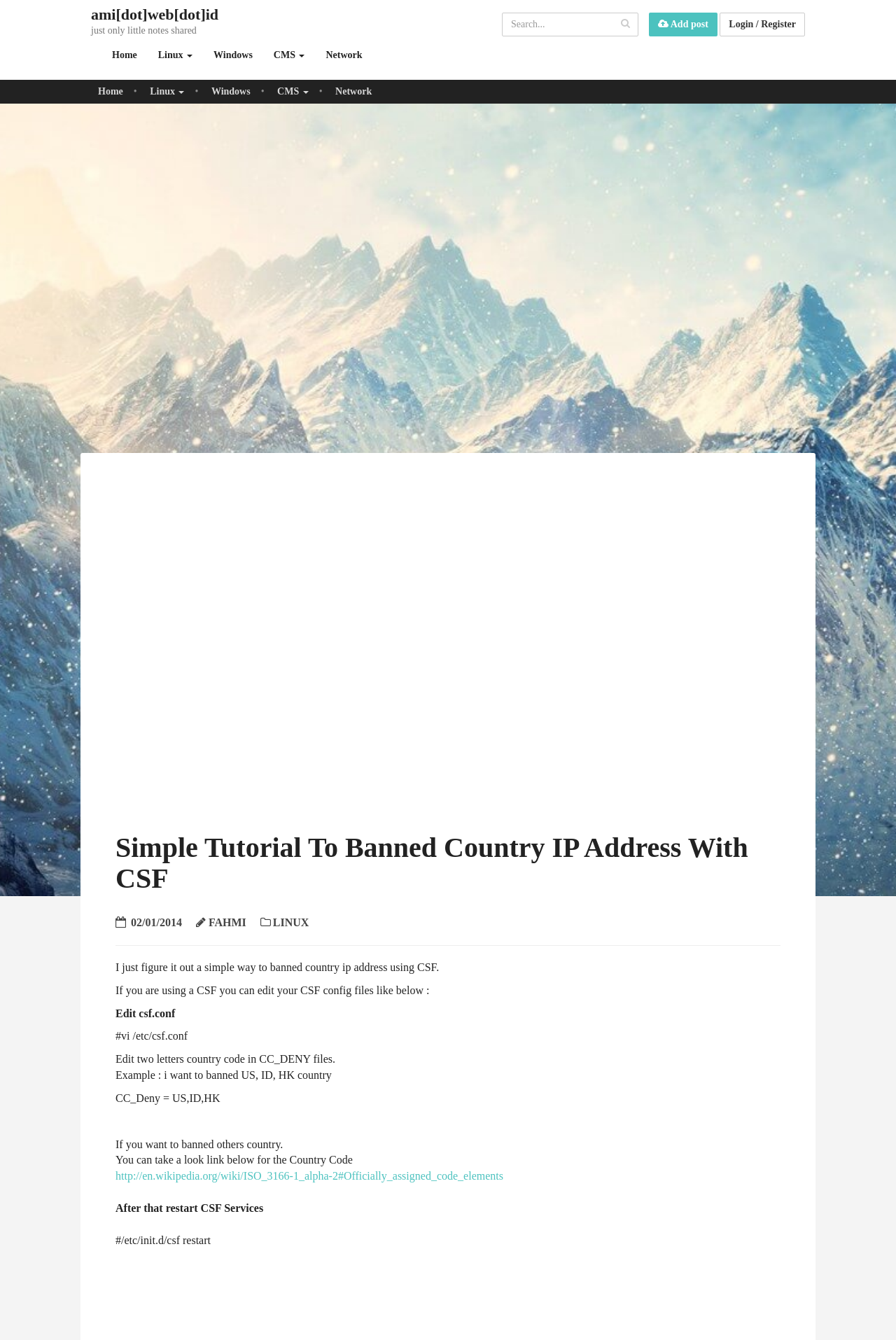Please identify the bounding box coordinates of the clickable region that I should interact with to perform the following instruction: "Search for something". The coordinates should be expressed as four float numbers between 0 and 1, i.e., [left, top, right, bottom].

[0.56, 0.009, 0.713, 0.027]